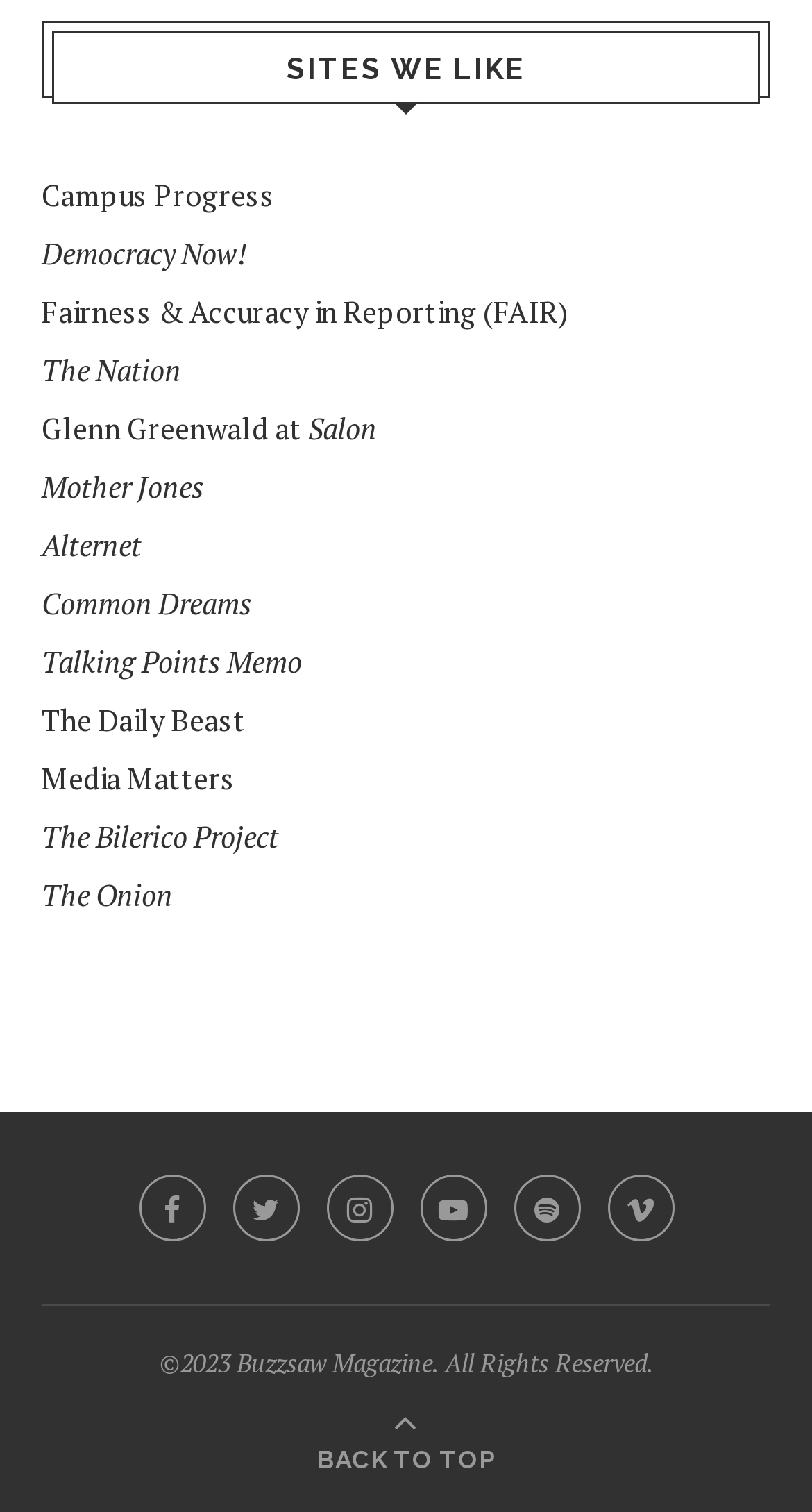Can you specify the bounding box coordinates for the region that should be clicked to fulfill this instruction: "scroll to top".

[0.39, 0.951, 0.61, 0.977]